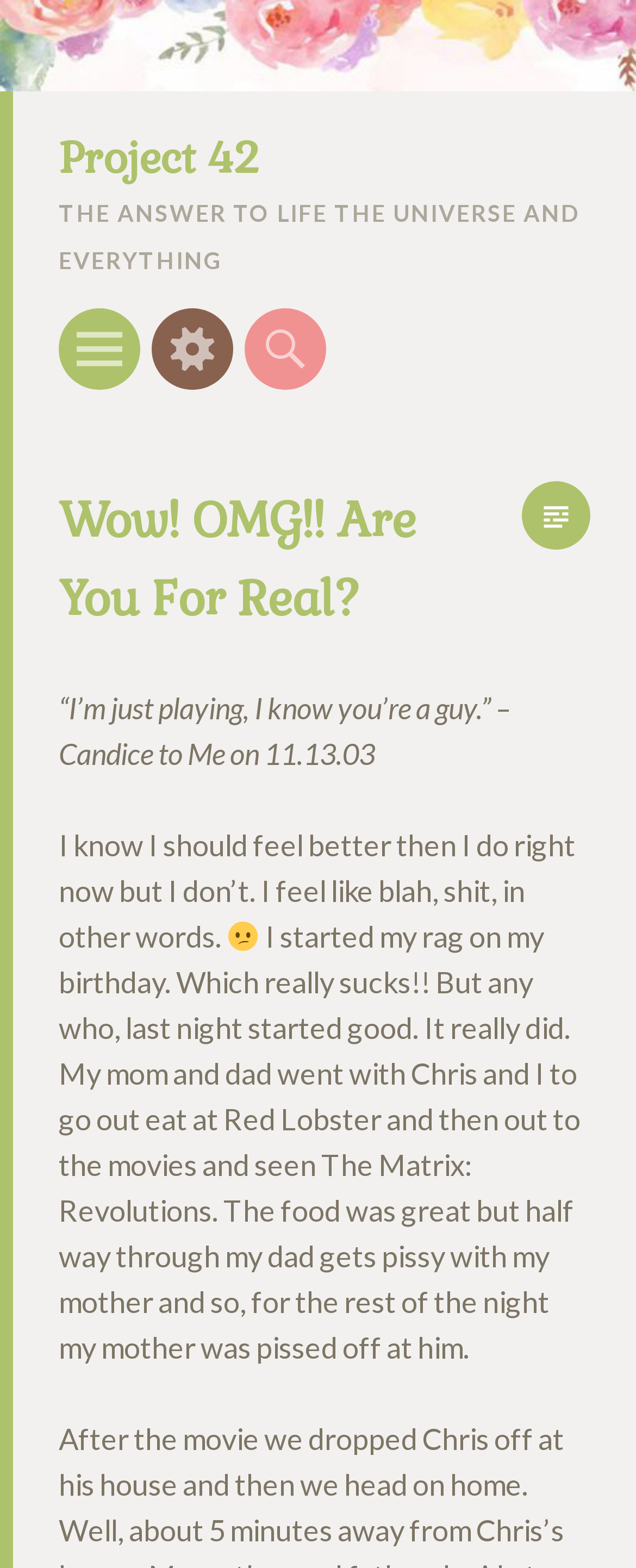Given the element description "parent_node: Project 42" in the screenshot, predict the bounding box coordinates of that UI element.

[0.0, 0.0, 1.0, 0.058]